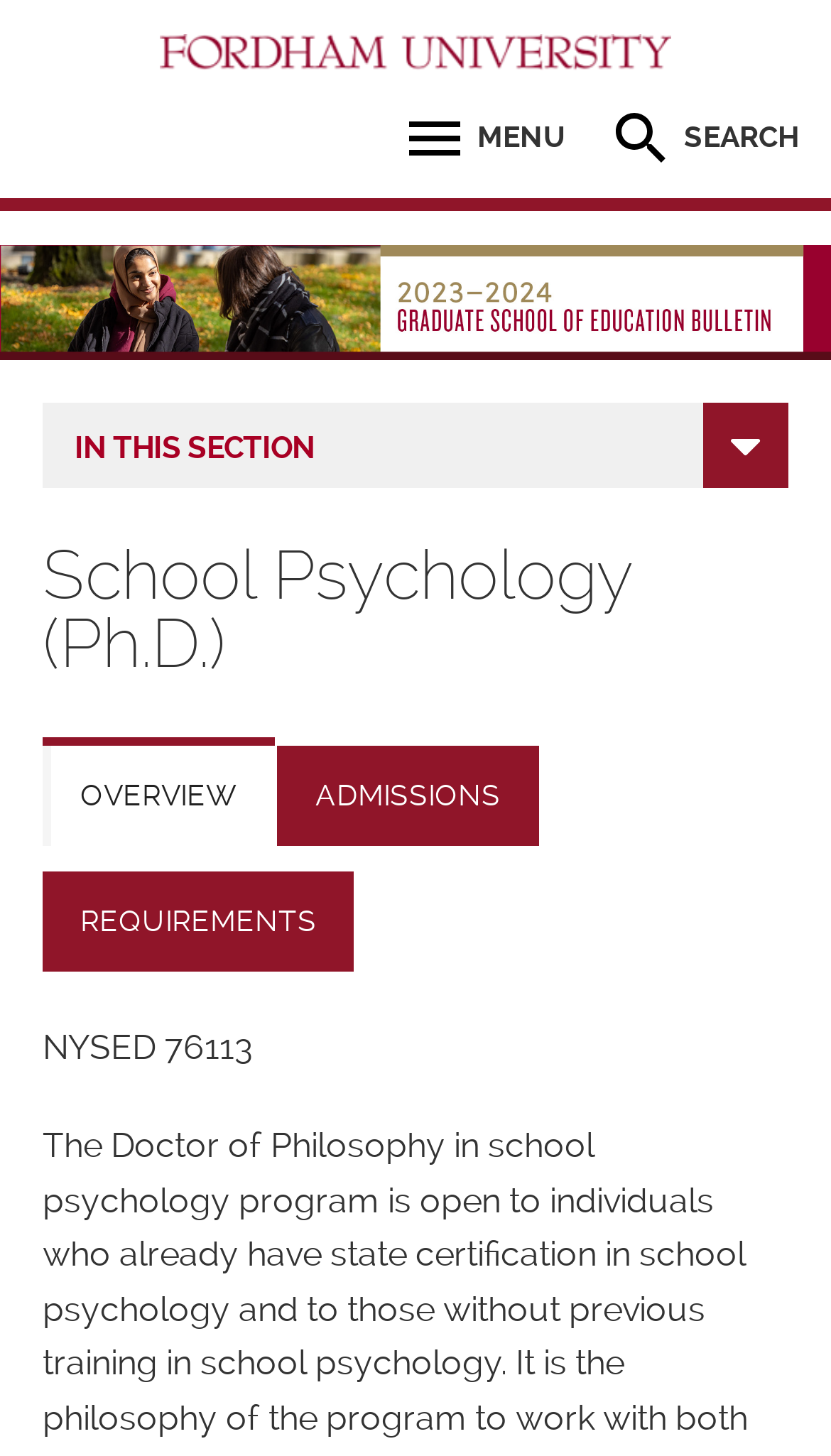Using the given description, provide the bounding box coordinates formatted as (top-left x, top-left y, bottom-right x, bottom-right y), with all values being floating point numbers between 0 and 1. Description: Menu

[0.482, 0.072, 0.679, 0.118]